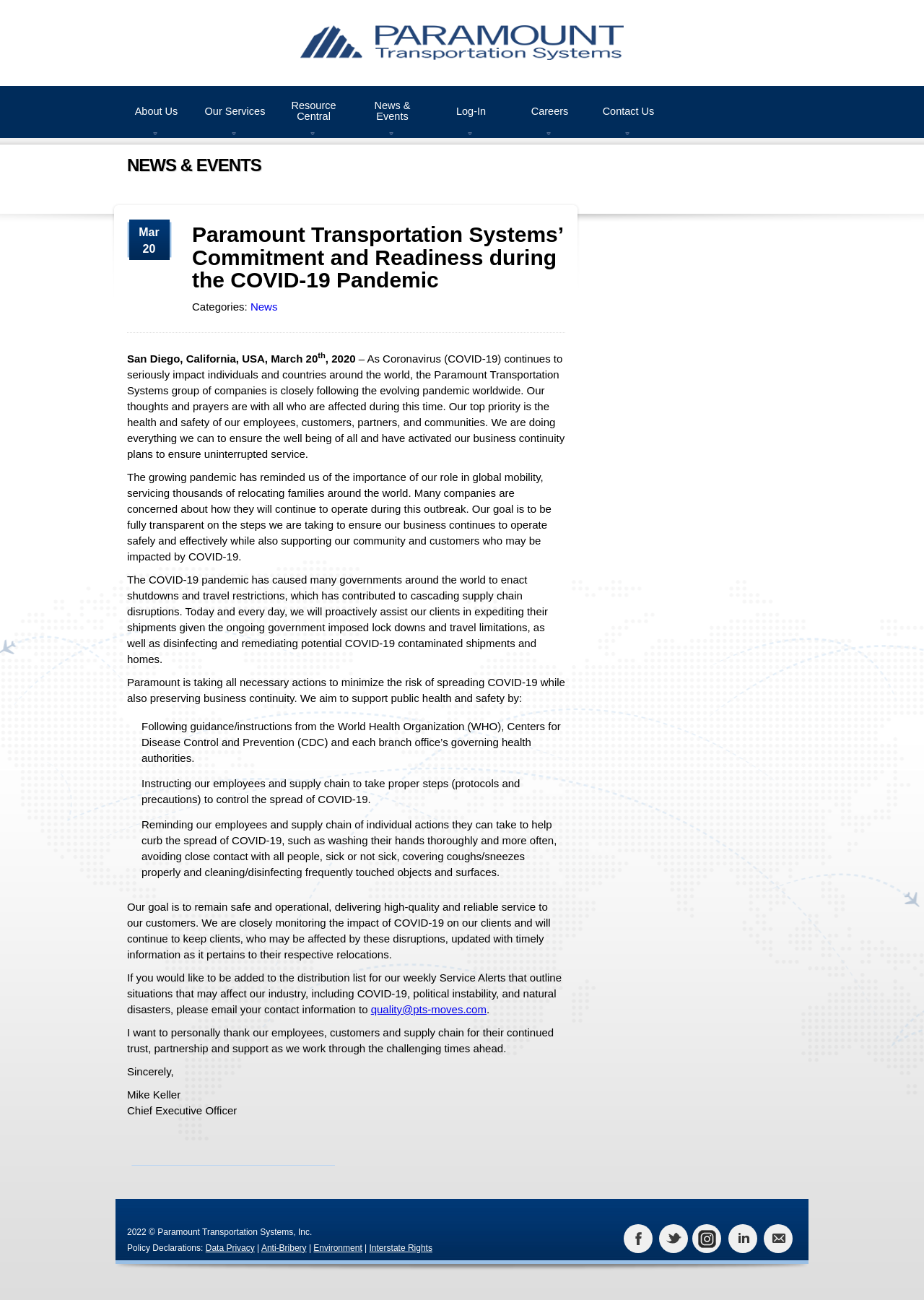Offer a thorough description of the webpage.

The webpage is about Paramount Transportation Systems' commitment and readiness during the COVID-19 pandemic. At the top, there is a logo and a navigation menu with links to "About Us", "Our Services", "Resource Central", "News & Events", "Log-In", "Careers", and "Contact Us". 

Below the navigation menu, there is a heading "NEWS & EVENTS" followed by an article with a title "Paramount Transportation Systems’ Commitment and Readiness during the COVID-19 Pandemic". The article is dated March 20, 2020, and is divided into several paragraphs. 

The first paragraph explains the company's priority on the health and safety of its employees, customers, partners, and communities during the pandemic. The second paragraph highlights the importance of the company's role in global mobility and its goal to be fully transparent on the steps it is taking to ensure business continuity while supporting its community and customers.

The third paragraph explains the challenges posed by the pandemic, including government-imposed lockdowns and travel restrictions, and how the company is taking proactive measures to assist its clients in expediting their shipments. The fourth paragraph outlines the company's actions to minimize the risk of spreading COVID-19, including following guidance from the World Health Organization and Centers for Disease Control and Prevention, instructing employees and supply chain to take proper steps to control the spread of COVID-19, and reminding them of individual actions they can take to help curb the spread of the virus.

The article concludes with a statement from the Chief Executive Officer, Mike Keller, thanking employees, customers, and supply chain for their trust, partnership, and support during the challenging times ahead.

On the right side of the article, there is a complementary section with no content. At the bottom of the page, there is a footer section with copyright information, policy declarations, and links to social media accounts.